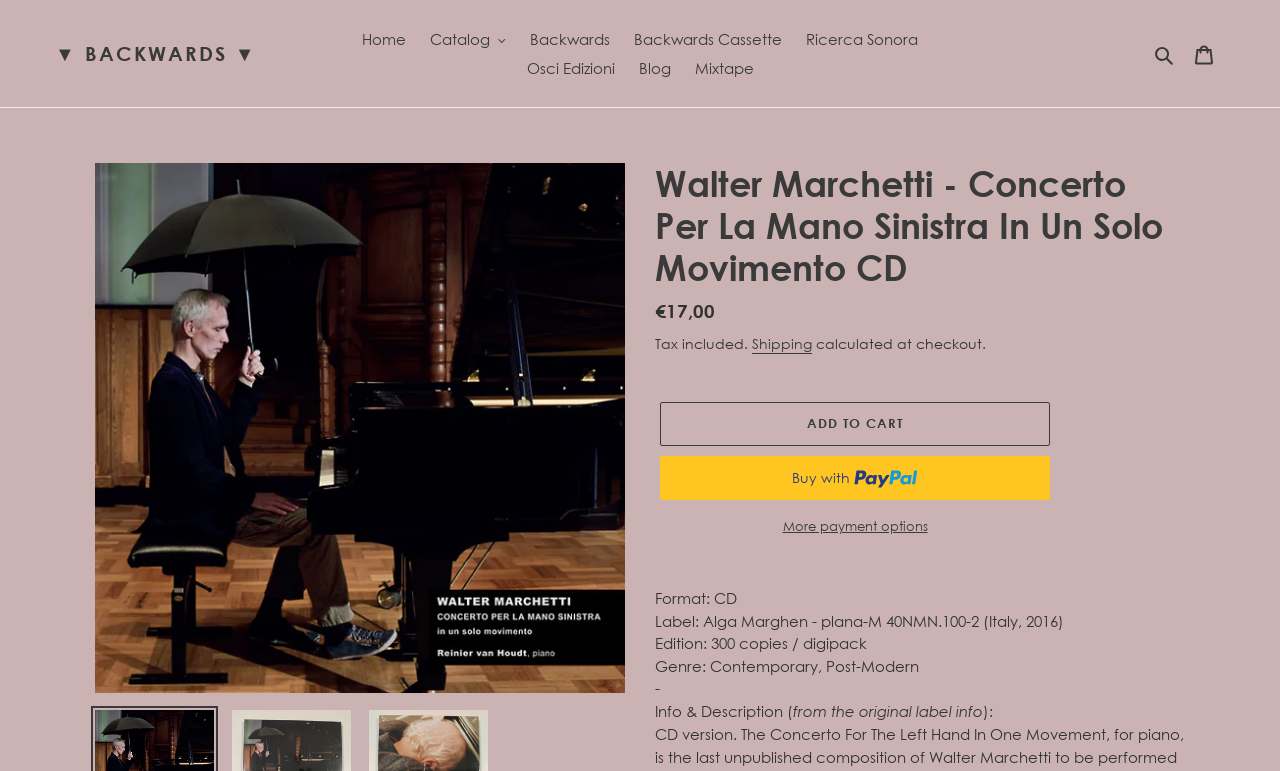Use a single word or phrase to answer the question: What is the genre of the product?

Contemporary, Post-Modern